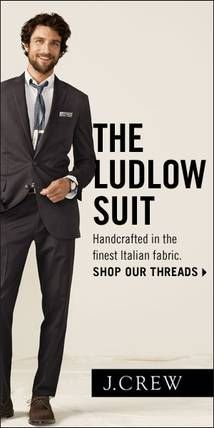What is the origin of the fabric used in the suit?
Please ensure your answer to the question is detailed and covers all necessary aspects.

The answer can be obtained by understanding the description of the suit, which states that it is 'crafted from the finest Italian fabric', indicating that the fabric used in the suit is from Italy.